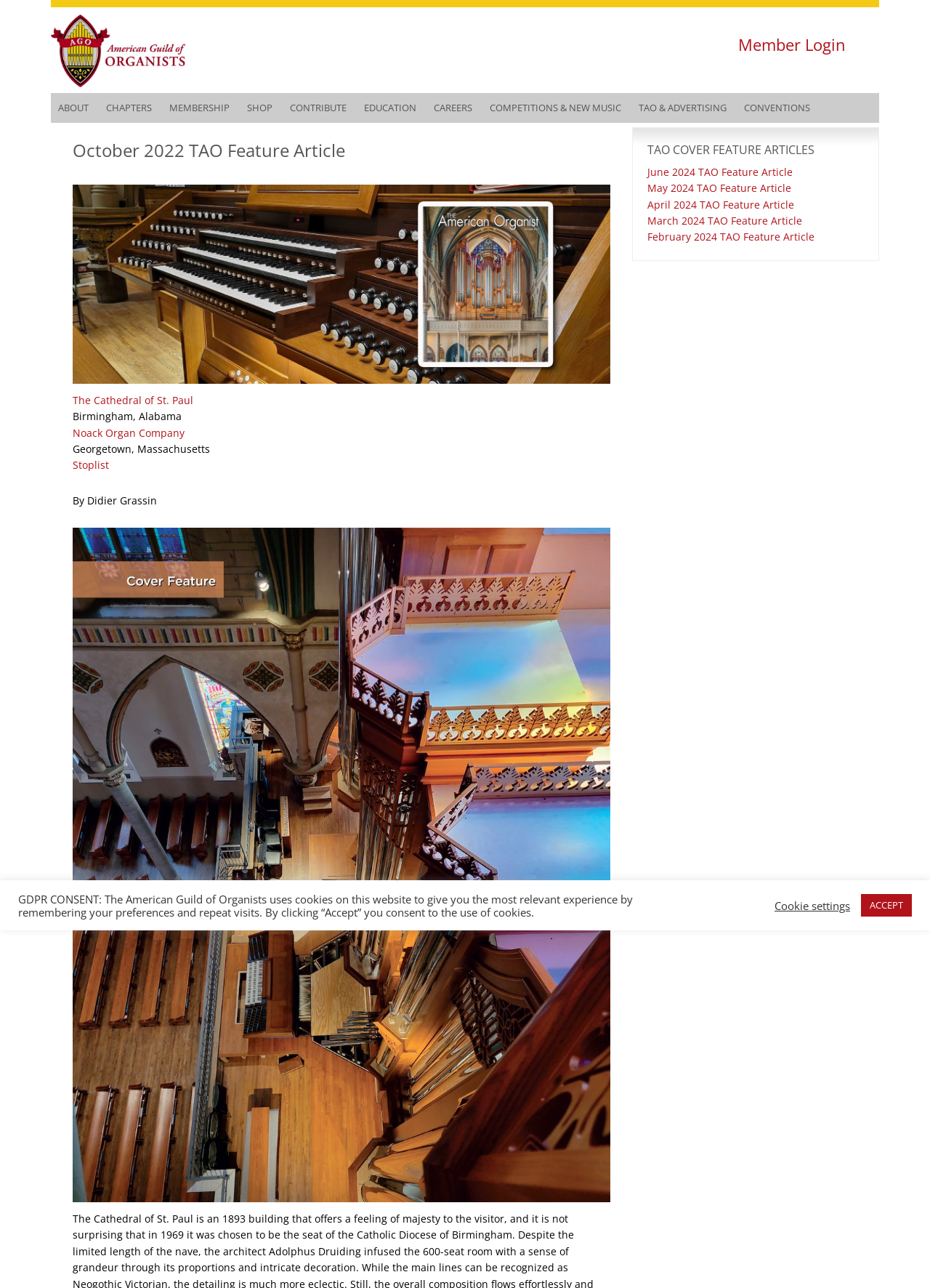Locate and generate the text content of the webpage's heading.

October 2022 TAO Feature Article